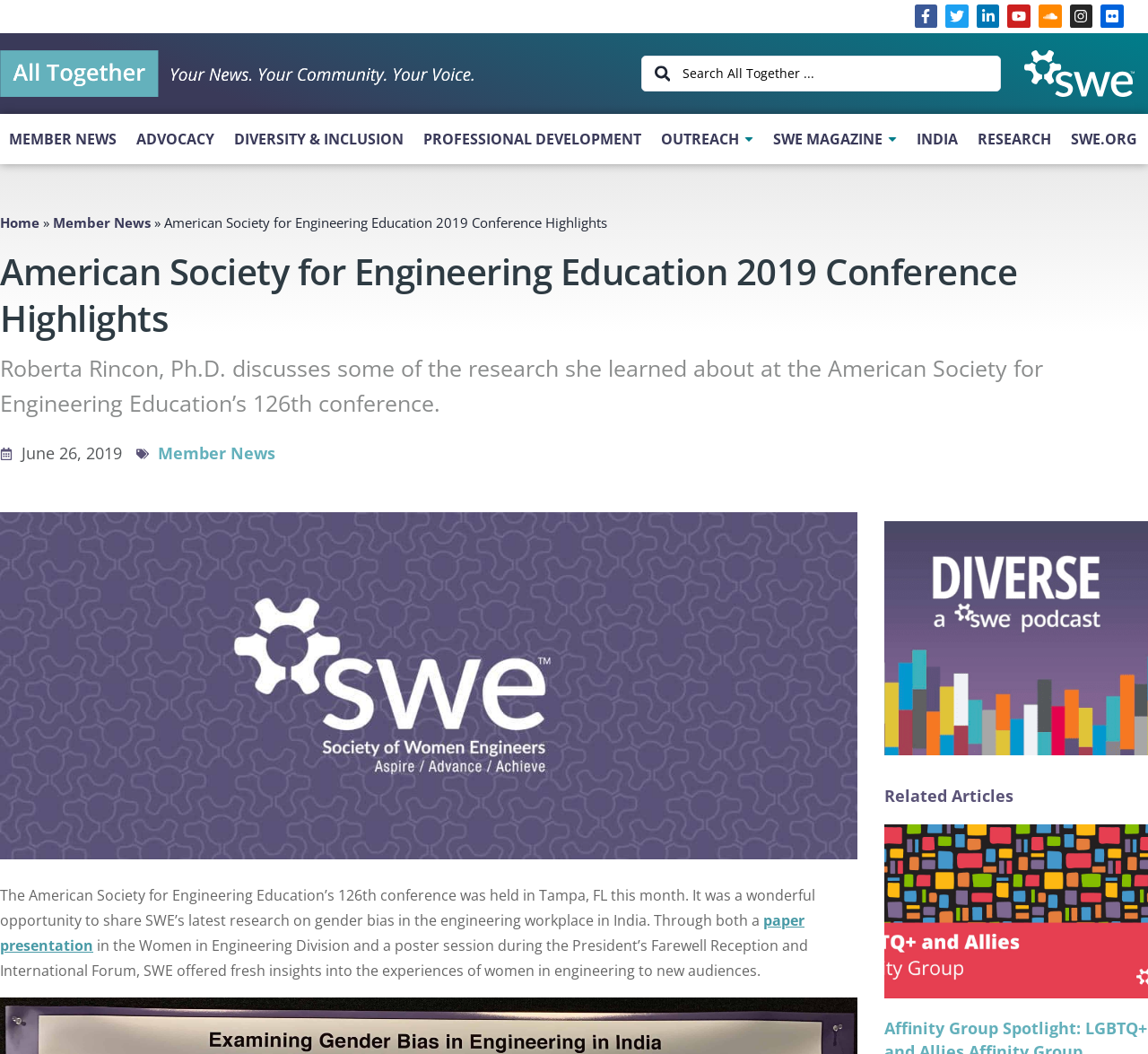Reply to the question with a single word or phrase:
What is the name of the podcast mentioned in the article?

SWE Diverse Podcast – Always Running